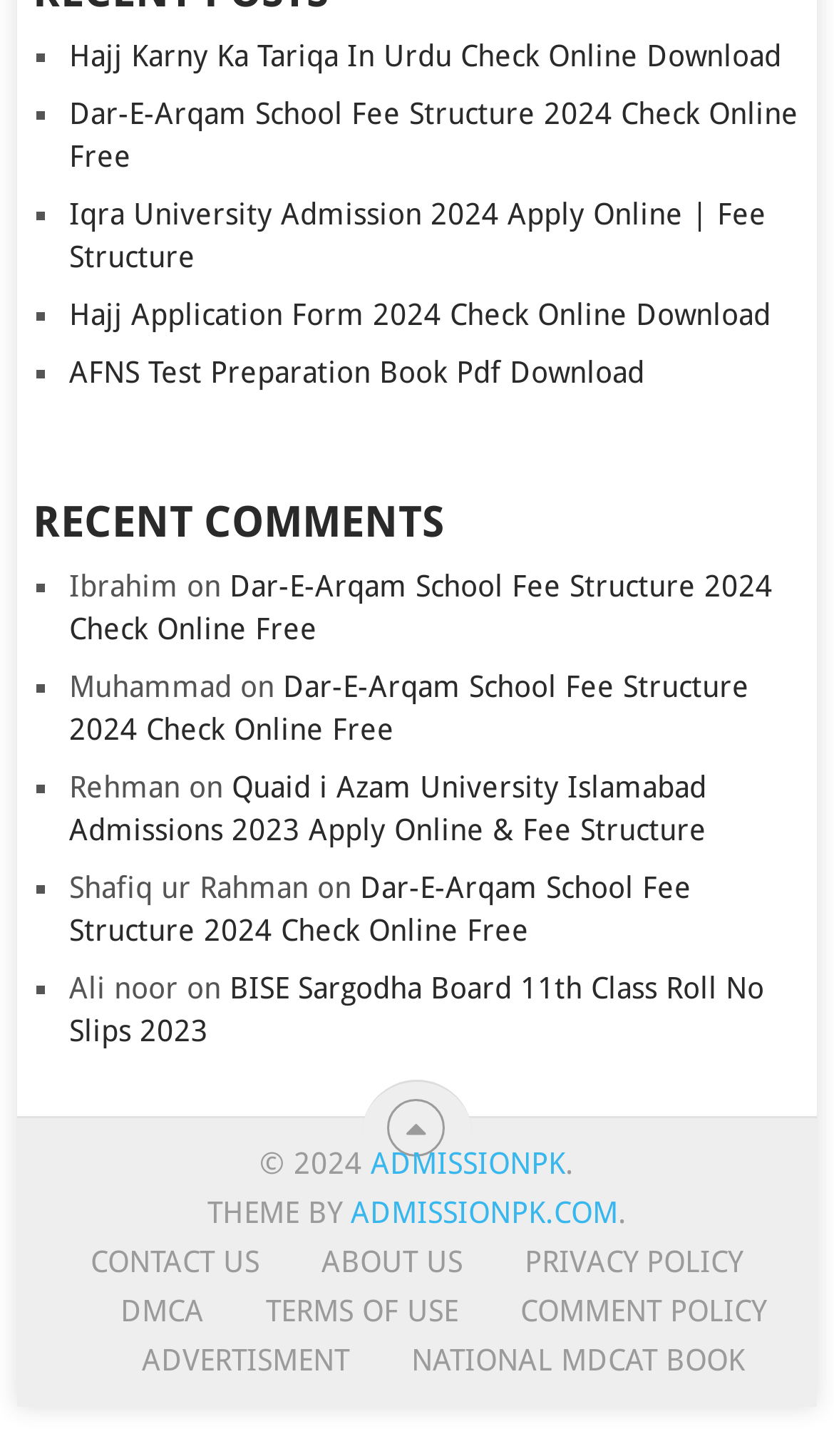Please determine the bounding box coordinates of the element to click in order to execute the following instruction: "Download AFNS Test Preparation Book". The coordinates should be four float numbers between 0 and 1, specified as [left, top, right, bottom].

[0.083, 0.244, 0.773, 0.267]